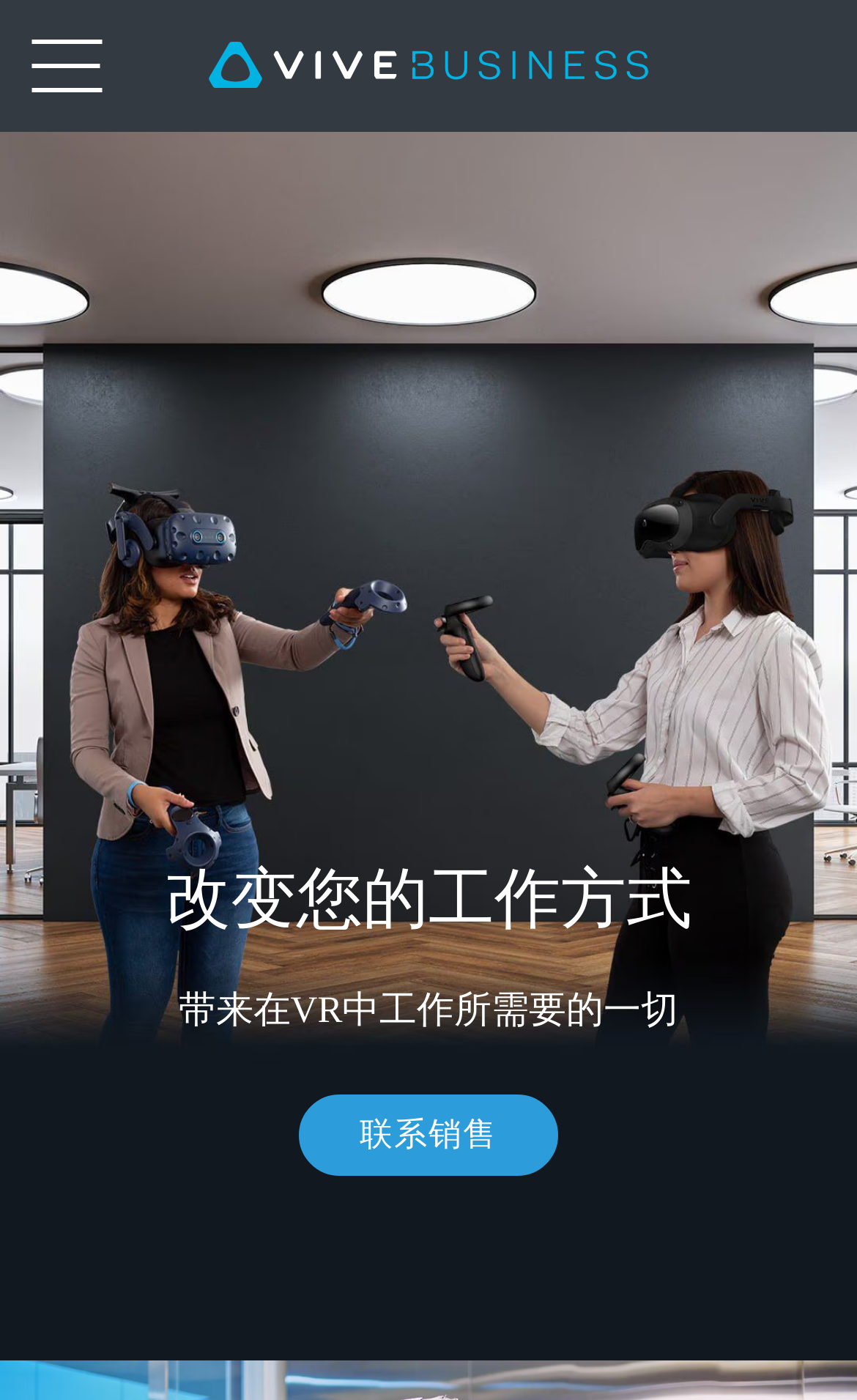Extract the main heading from the webpage content.

VIVE Business 中国 | 企业级 VR